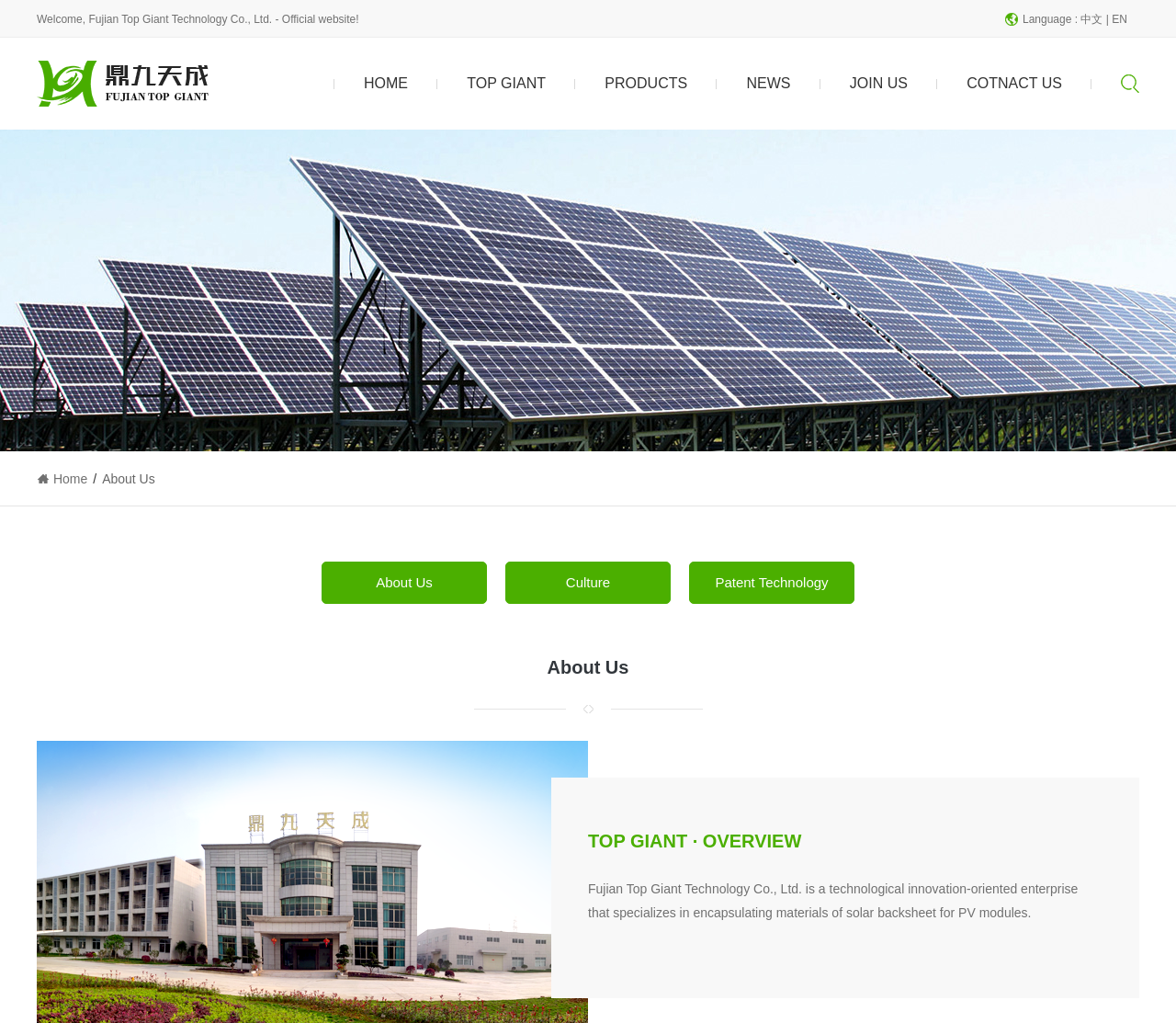Answer the question using only a single word or phrase: 
What is the purpose of the image with the text '鼎九天成'?

Unknown